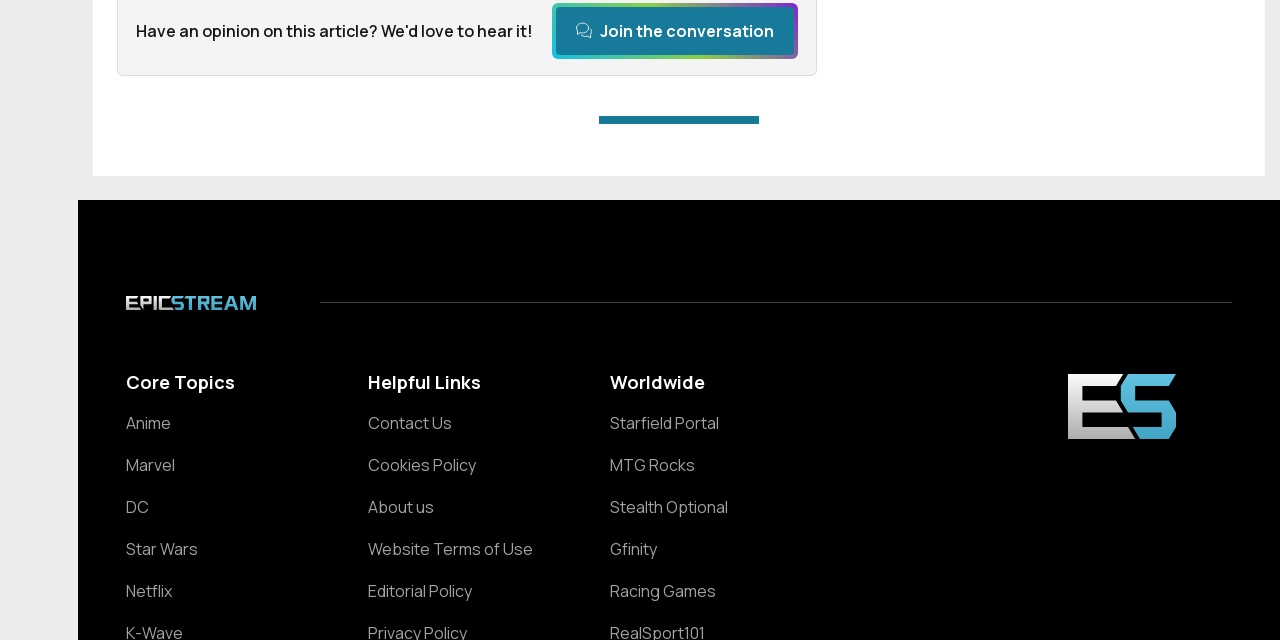Find the bounding box coordinates for the UI element that matches this description: "Gfinity".

[0.477, 0.844, 0.628, 0.872]